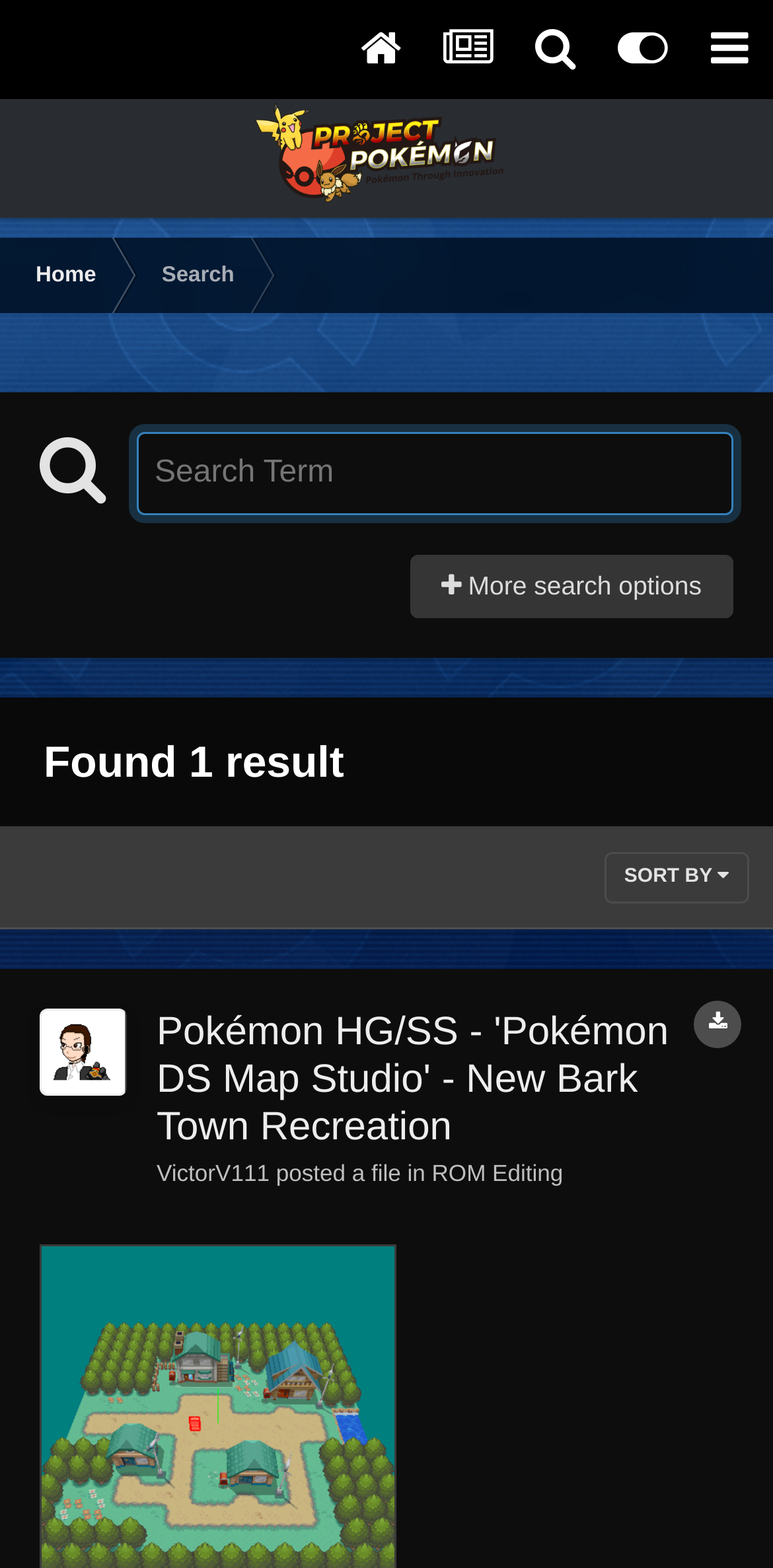What is the name of the file posted by VictorV111?
Answer the question with a single word or phrase derived from the image.

Pokémon HG/SS - 'Pokémon DS Map Studio' - New Bark Town Recreation